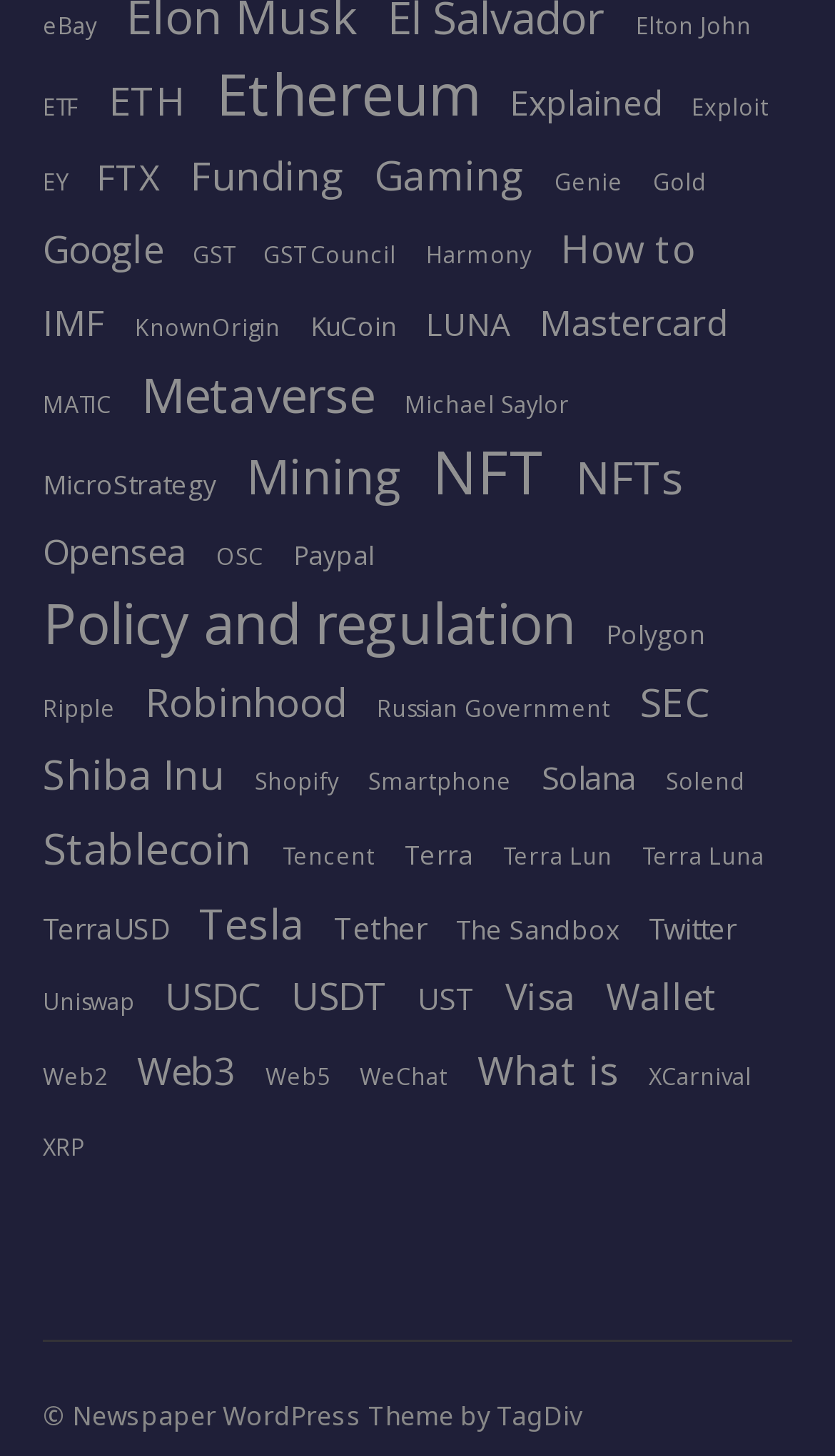Determine the bounding box coordinates of the clickable region to carry out the instruction: "view PRIVACY POLICY".

None